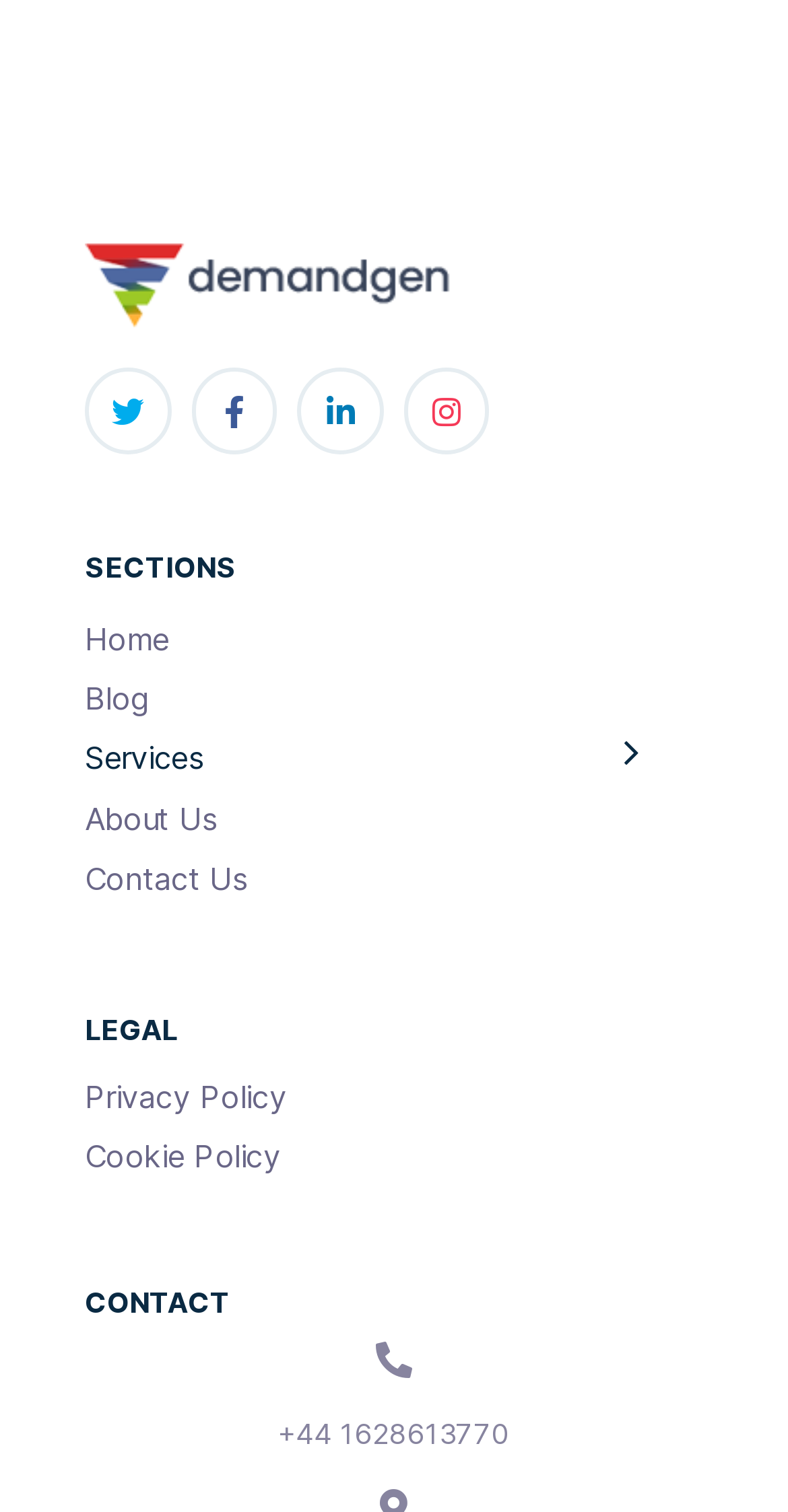Using the information in the image, give a detailed answer to the following question: What are the sections available on the webpage?

By looking at the SECTIONS part of the webpage, I can see five links, which are Home, Blog, Services, About Us, and Contact Us, indicating the different sections available on the webpage.